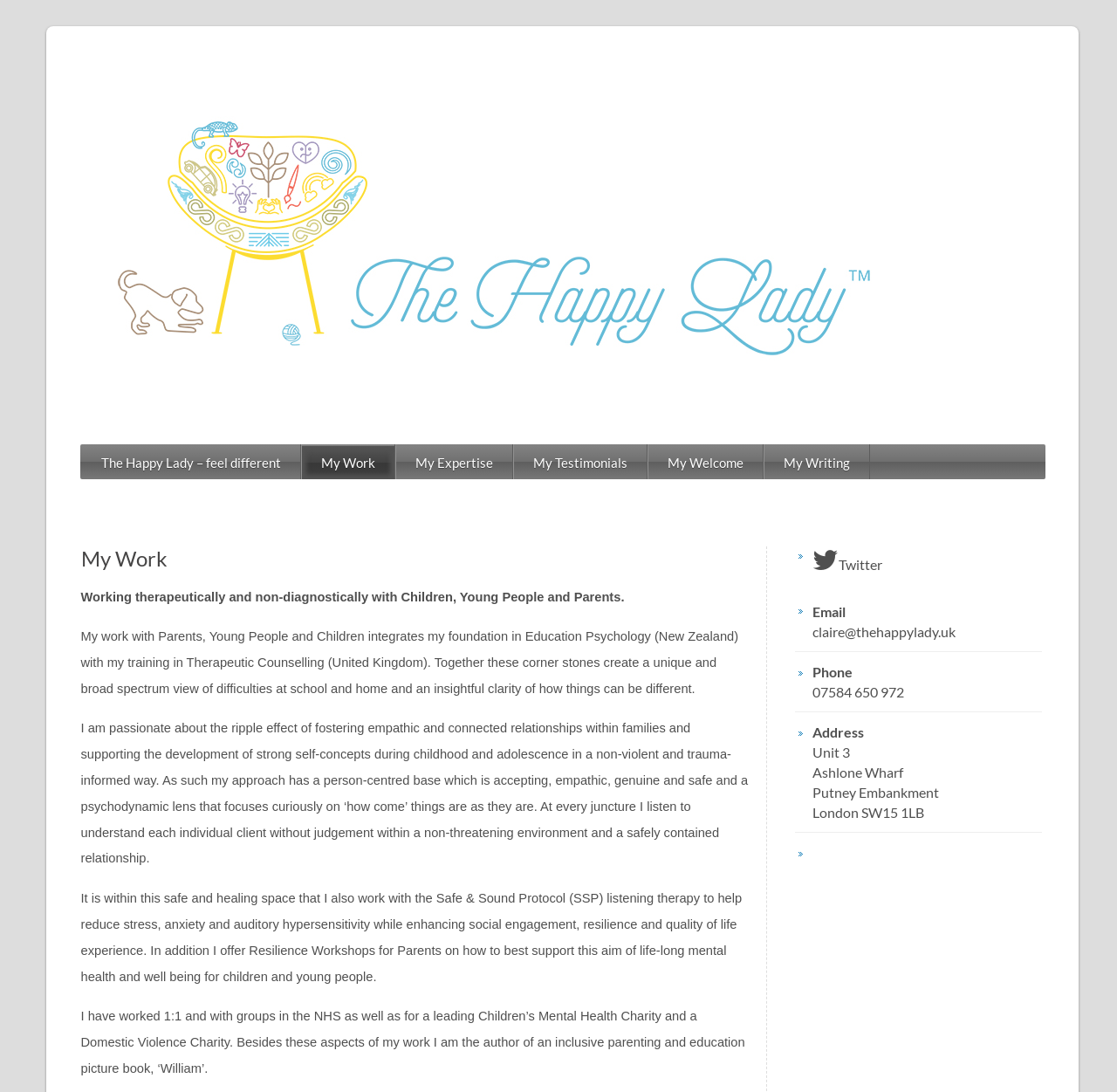Please give the bounding box coordinates of the area that should be clicked to fulfill the following instruction: "Click on the 'claire@thehappylady.uk' email link". The coordinates should be in the format of four float numbers from 0 to 1, i.e., [left, top, right, bottom].

[0.727, 0.569, 0.933, 0.588]